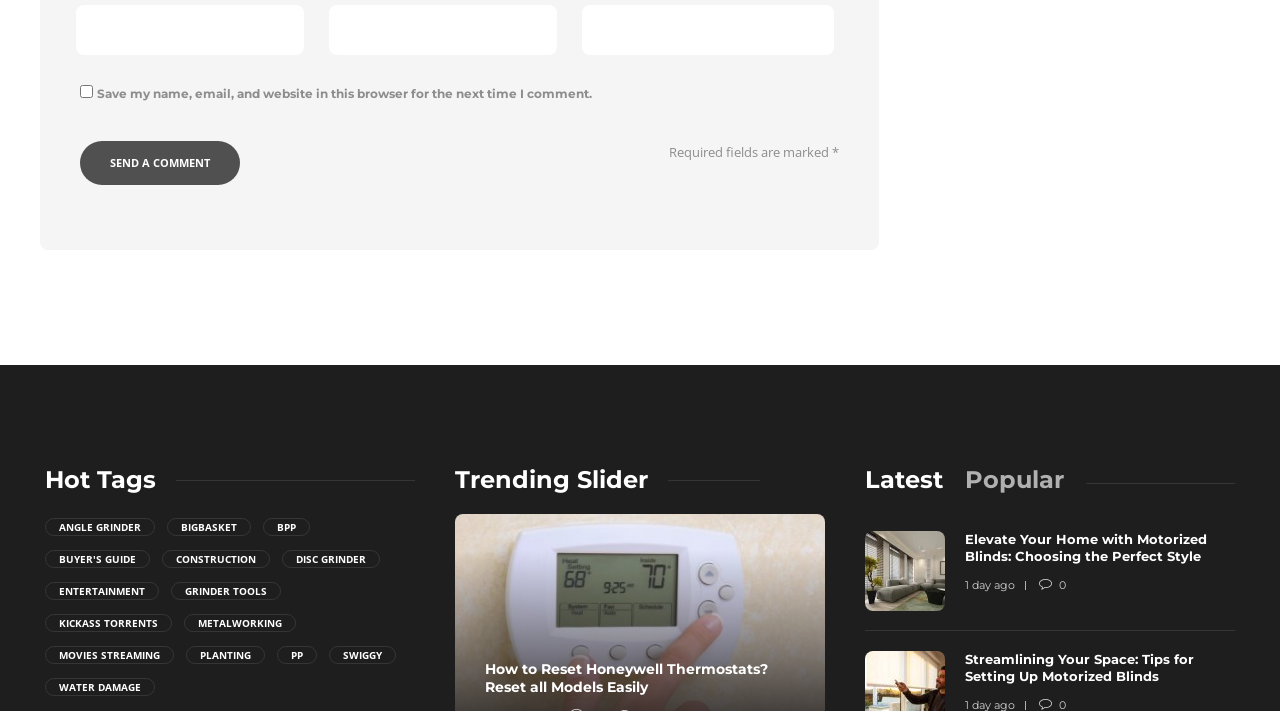Given the description "Biographie", determine the bounding box of the corresponding UI element.

None